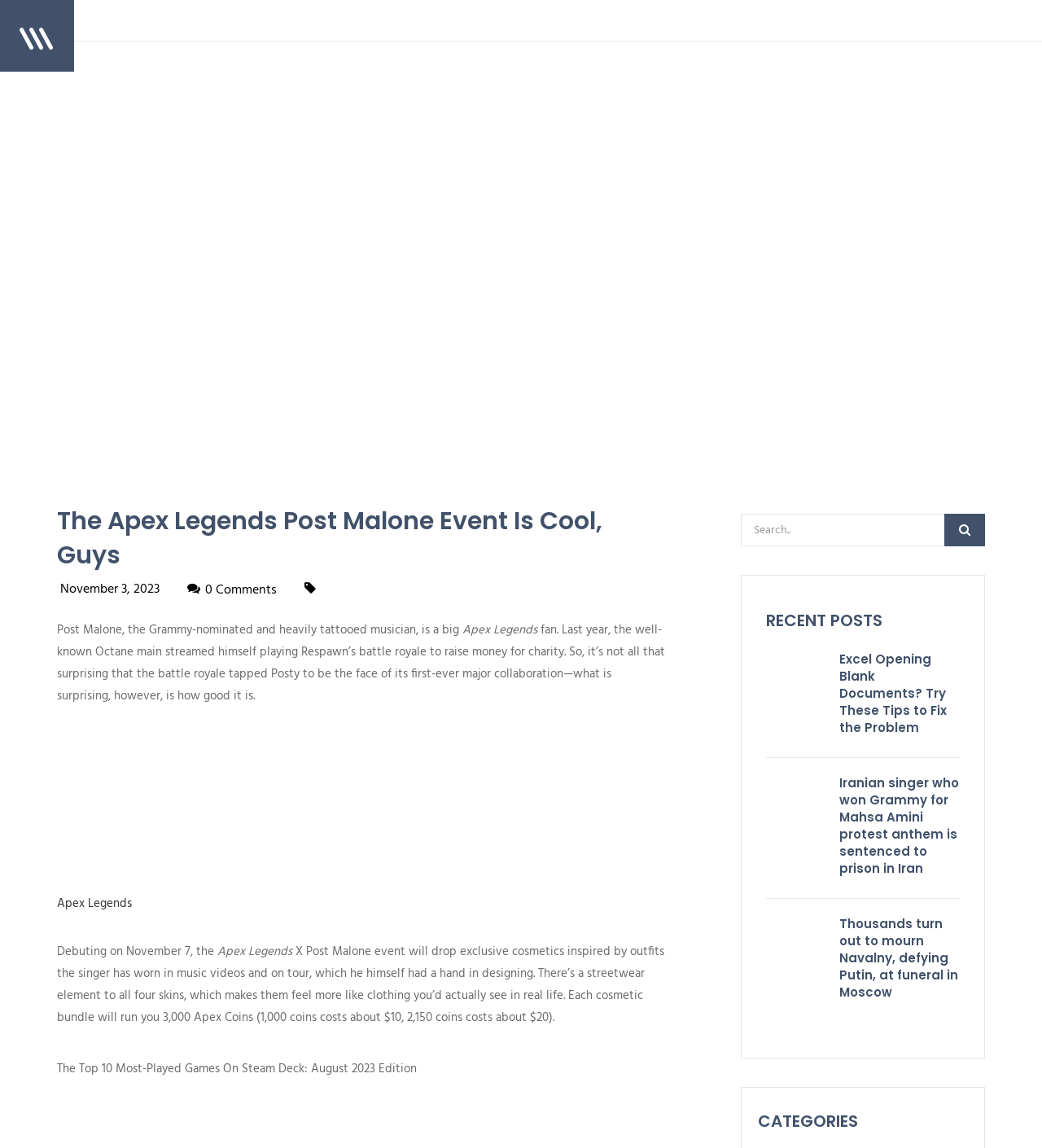What is the name of the musician featured in the Apex Legends event?
Based on the visual details in the image, please answer the question thoroughly.

The webpage mentions 'Post Malone, the Grammy-nominated and heavily tattooed musician' in the text, indicating that he is the musician featured in the Apex Legends event.